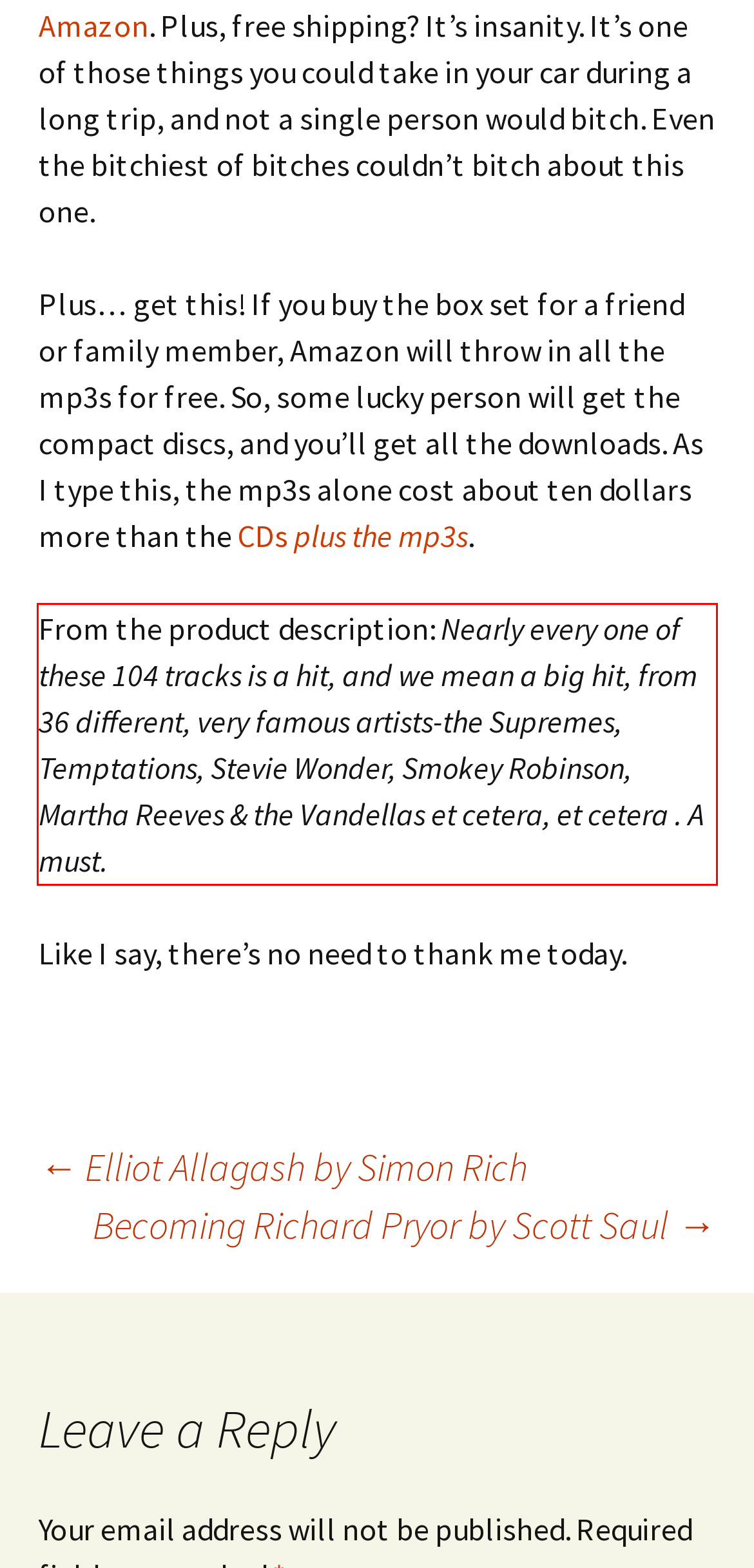Identify the text within the red bounding box on the webpage screenshot and generate the extracted text content.

From the product description: Nearly every one of these 104 tracks is a hit, and we mean a big hit, from 36 different, very famous artists-the Supremes, Temptations, Stevie Wonder, Smokey Robinson, Martha Reeves & the Vandellas et cetera, et cetera . A must.